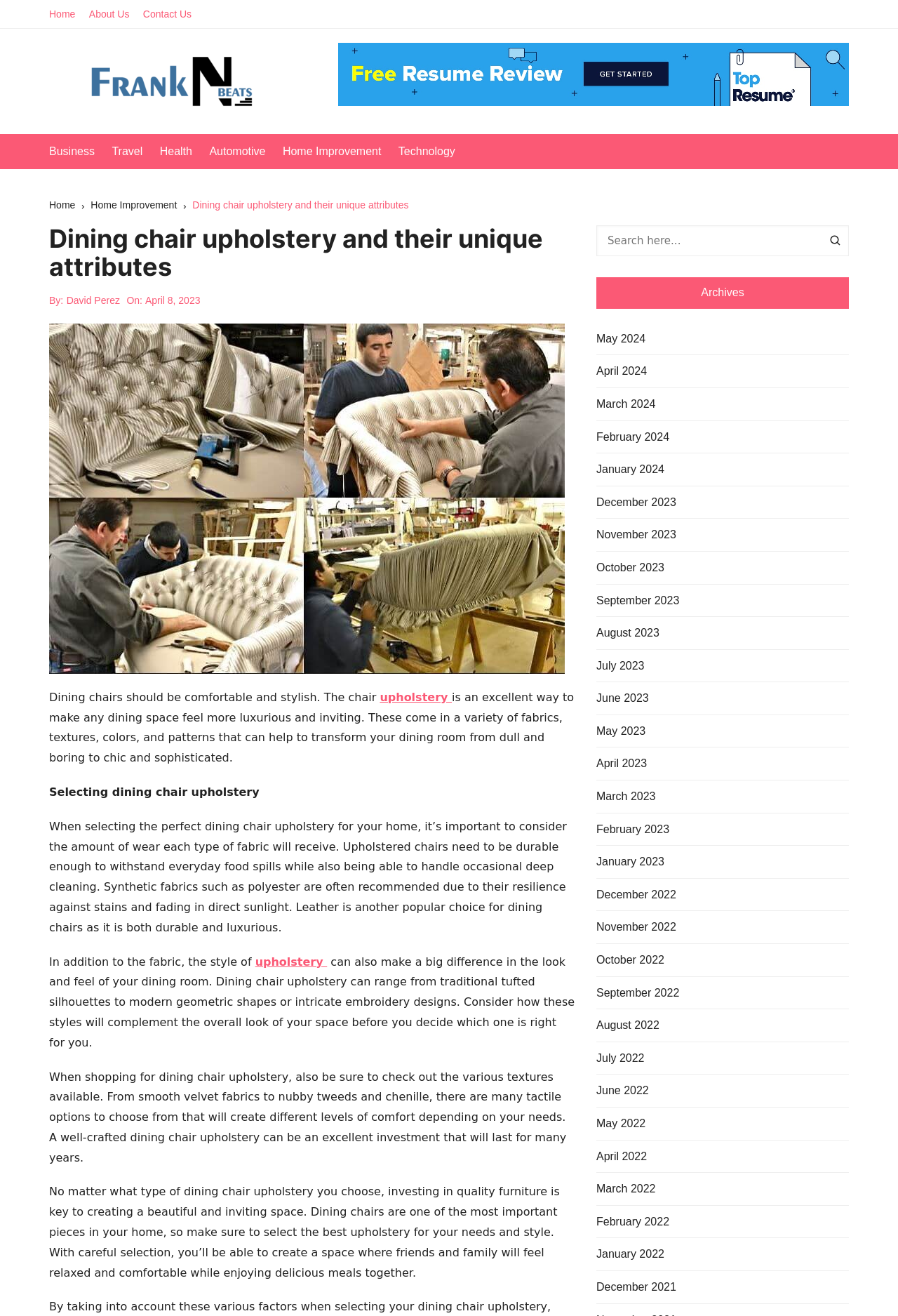Please identify the bounding box coordinates of the clickable region that I should interact with to perform the following instruction: "Read the article by David Perez". The coordinates should be expressed as four float numbers between 0 and 1, i.e., [left, top, right, bottom].

[0.074, 0.222, 0.134, 0.234]